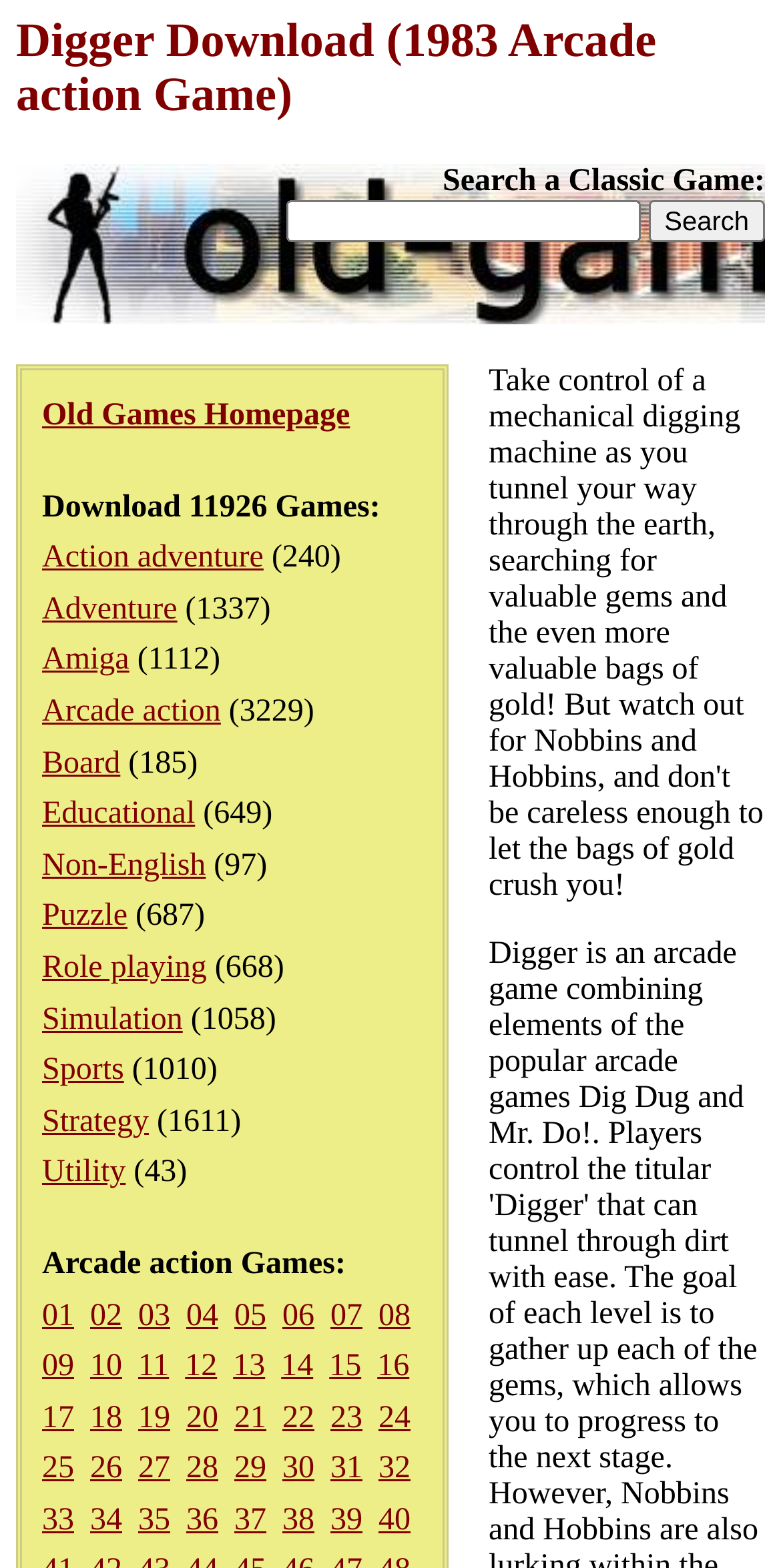Given the element description Arcade action, specify the bounding box coordinates of the corresponding UI element in the format (top-left x, top-left y, bottom-right x, bottom-right y). All values must be between 0 and 1.

[0.054, 0.443, 0.283, 0.465]